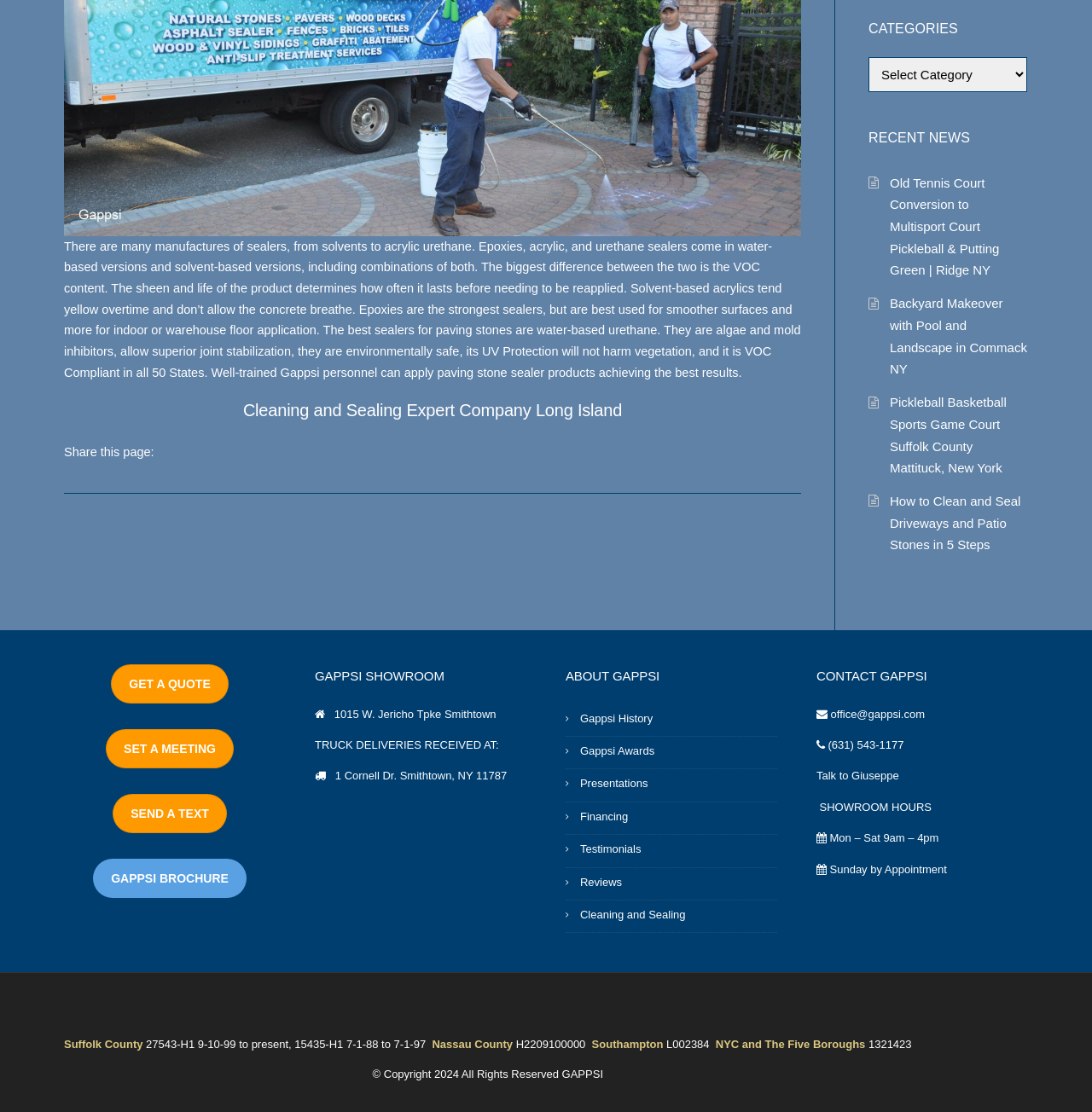Find the bounding box coordinates of the clickable area that will achieve the following instruction: "Visit 'Old Tennis Court Conversion to Multisport Court Pickleball & Putting Green | Ridge NY'".

[0.815, 0.158, 0.915, 0.25]